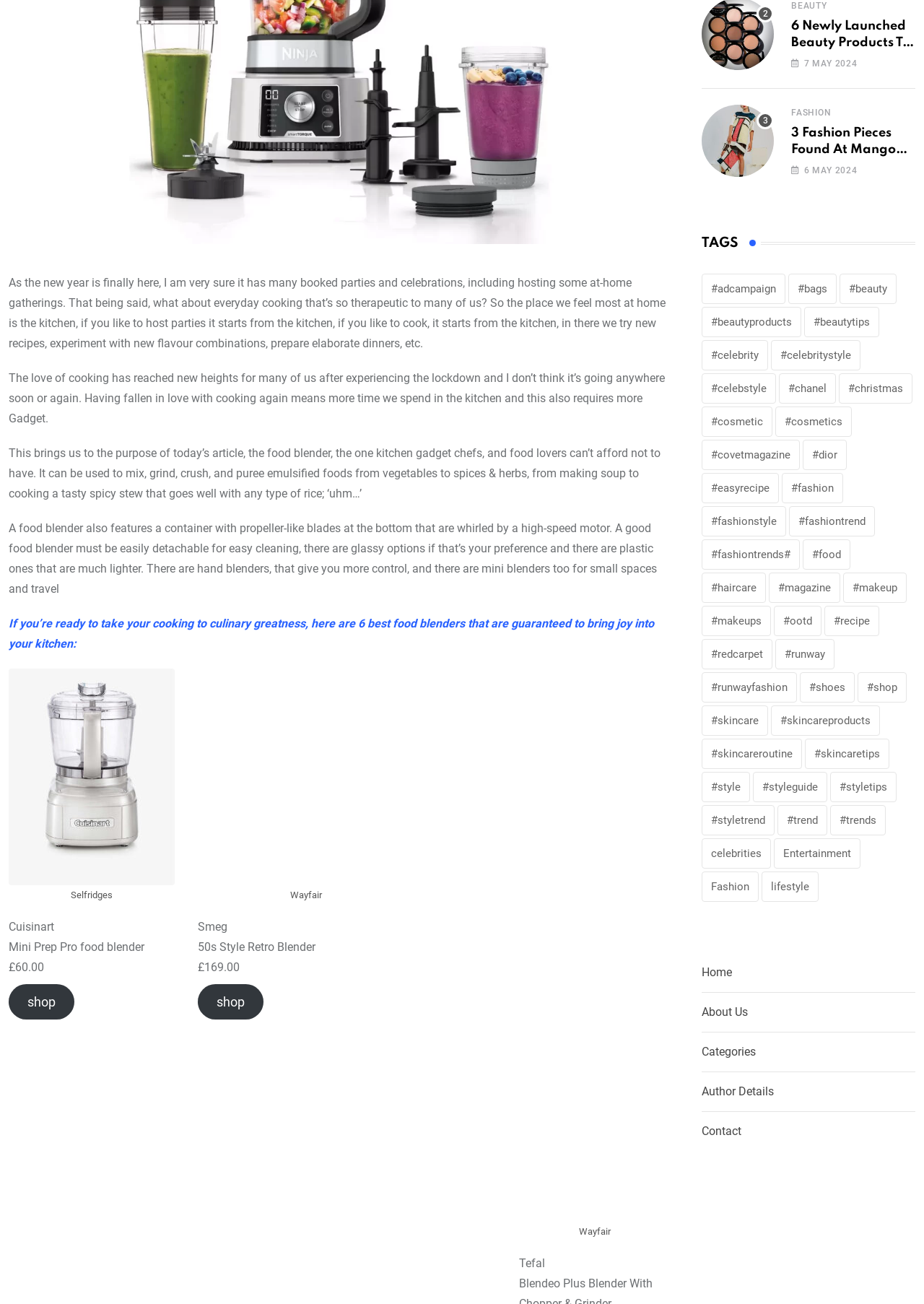Please find the bounding box for the UI element described by: "Author Details".

[0.759, 0.831, 0.838, 0.842]